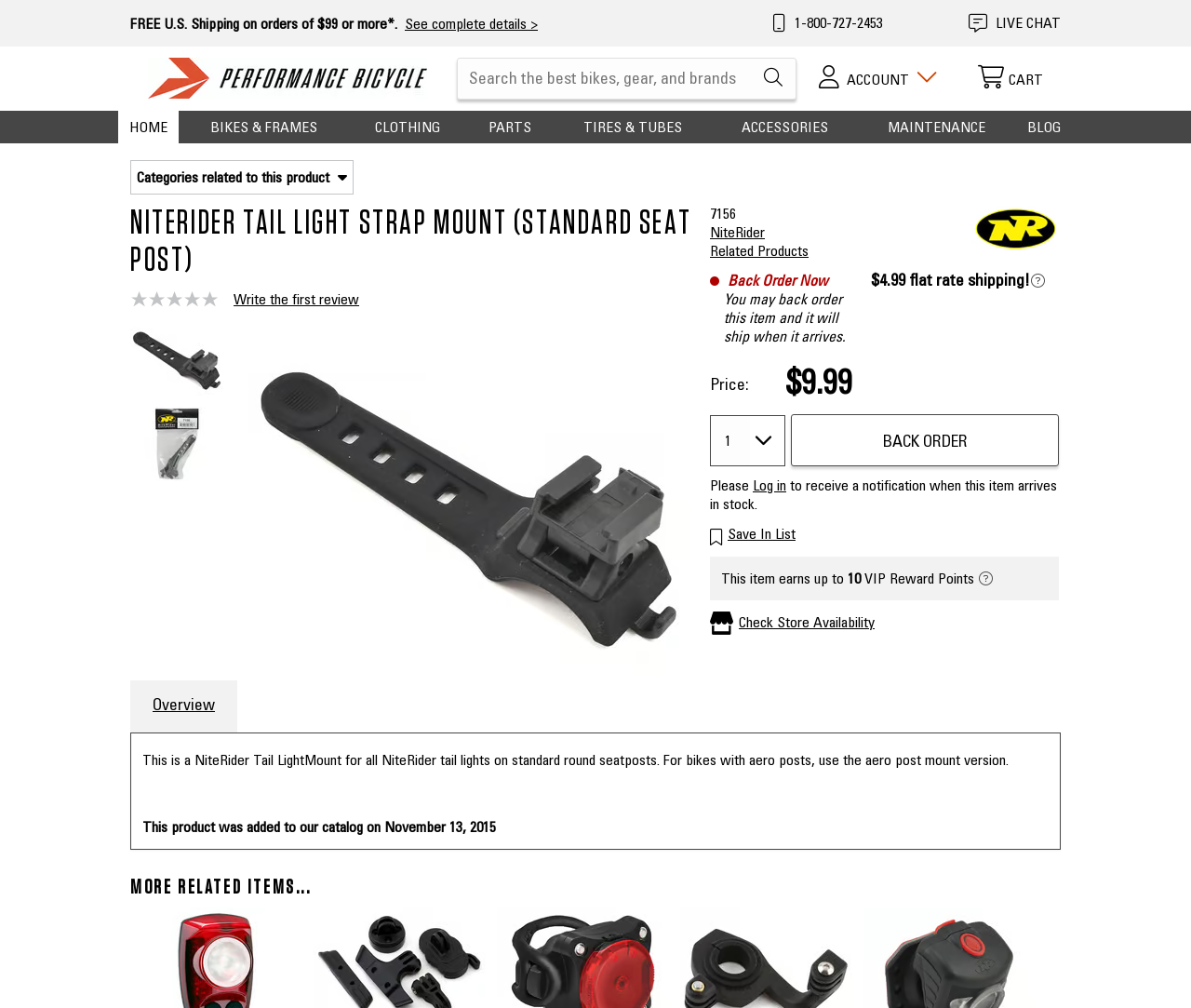Show the bounding box coordinates of the region that should be clicked to follow the instruction: "Search for bikes and gear."

[0.384, 0.057, 0.669, 0.099]